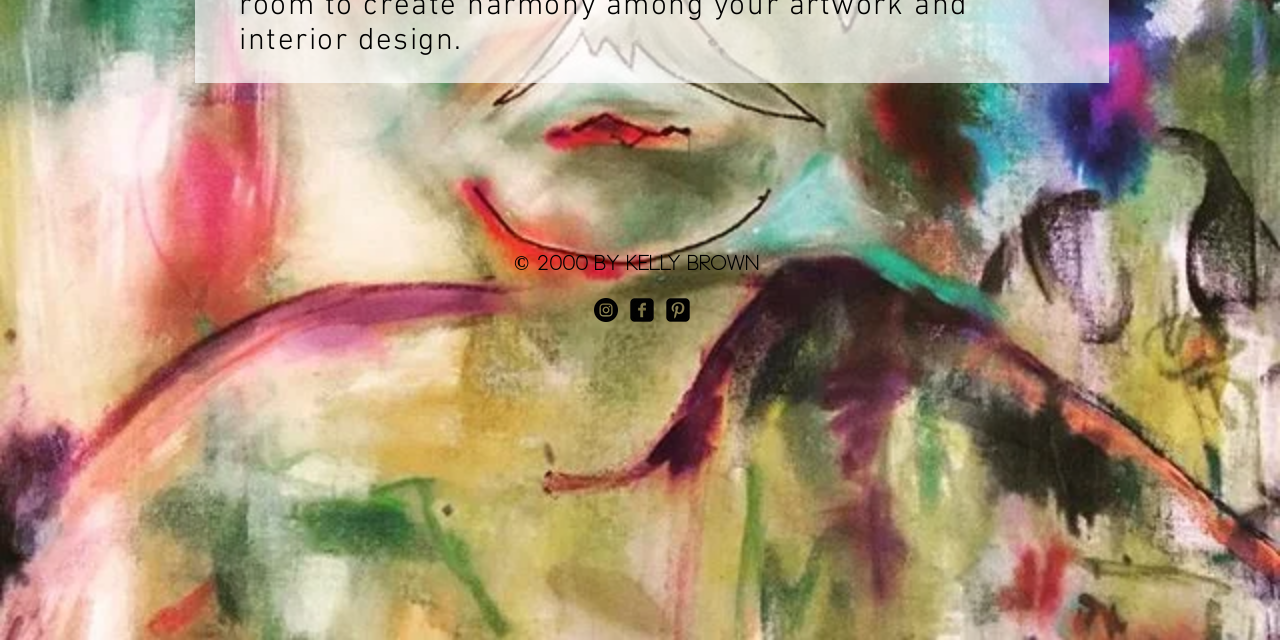Can you find the bounding box coordinates for the UI element given this description: "aria-label="Instagram - Black Circle""? Provide the coordinates as four float numbers between 0 and 1: [left, top, right, bottom].

[0.464, 0.466, 0.483, 0.504]